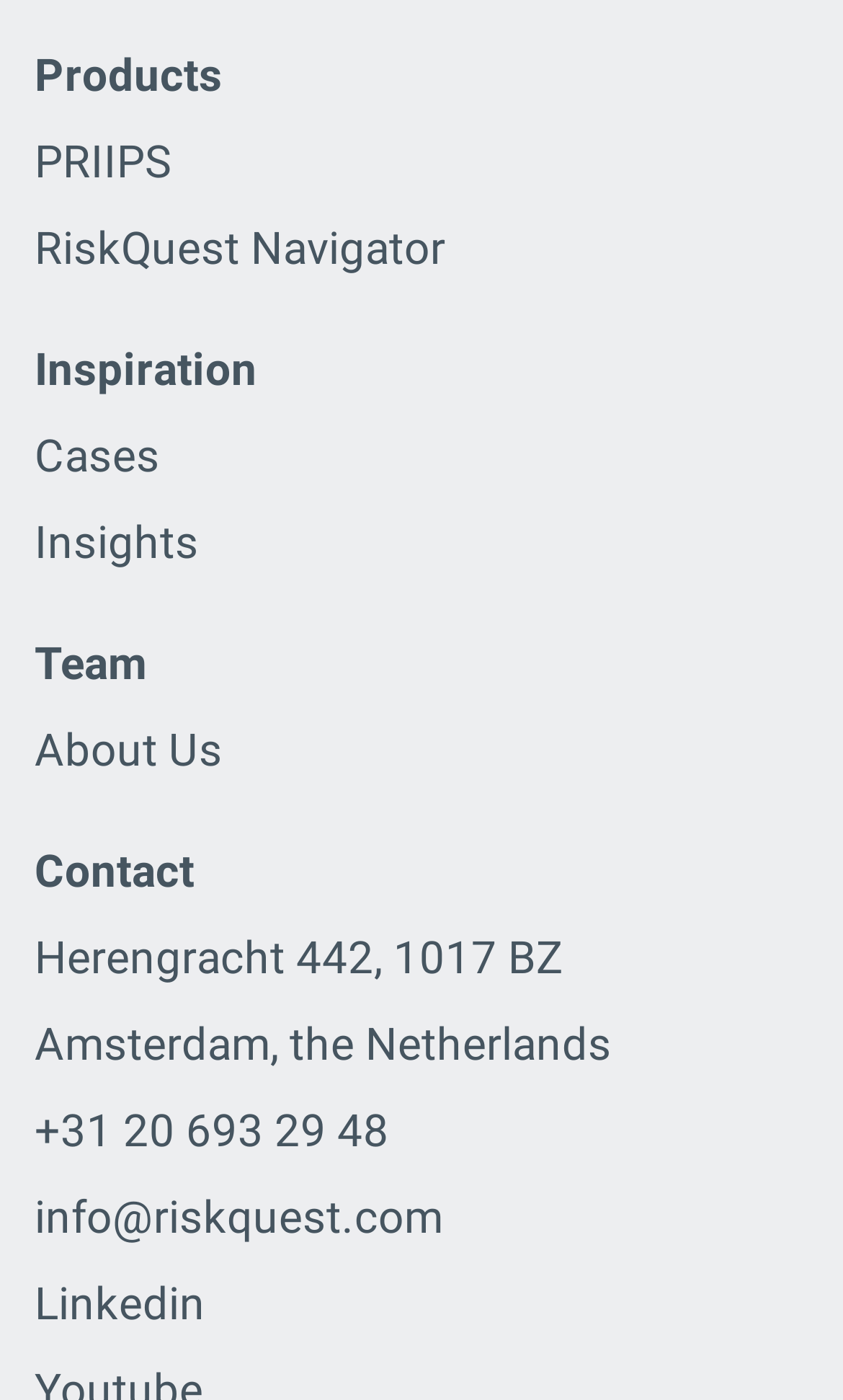What social media platform is linked?
From the image, provide a succinct answer in one word or a short phrase.

Linkedin